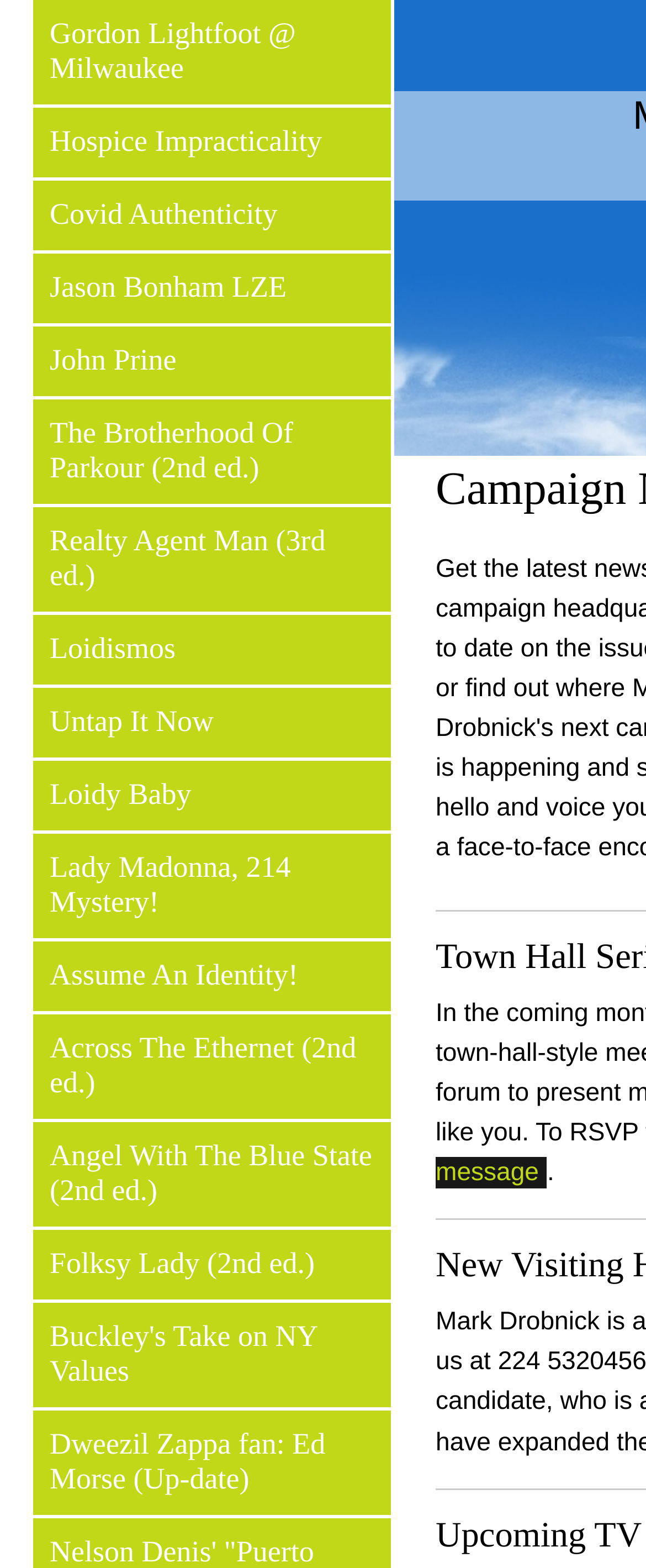Generate a thorough description of the webpage.

This webpage appears to be a personal website or blog for Mark Drobnick, who is running for a representative position in Waukegan, IL. 

At the top of the page, there is a list of 17 links, arranged vertically, that seem to be article or blog post titles. These links take up a significant portion of the page, spanning from the top to about three-quarters of the way down. The titles of these links are quite varied, ranging from names of musicians like Gordon Lightfoot and John Prine to phrases like "Covid Authenticity" and "Loidismos". 

Below the list of links, there is a single static text element containing a Unicode character, which may be a formatting or separator element. This element is positioned near the bottom of the page, slightly to the right of center.